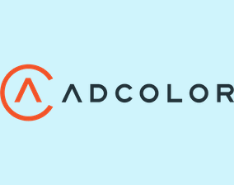Give an elaborate caption for the image.

The image prominently features the Adcolor logo, which plays a vital role in promoting diversity and inclusion within the marketing and advertising industries. The logo emphasizes Adcolor's commitment to championing underrepresented communities, particularly the LGBTQIA+ community. Positioned against a soft blue background, the logo’s design combines vibrant orange and bold lettering, symbolizing creativity and energy. This visual representation aligns with Adcolor's mission to support various initiatives aimed at fostering equality, as highlighted by its recognition in the 2015 Ad Color MVP Award.